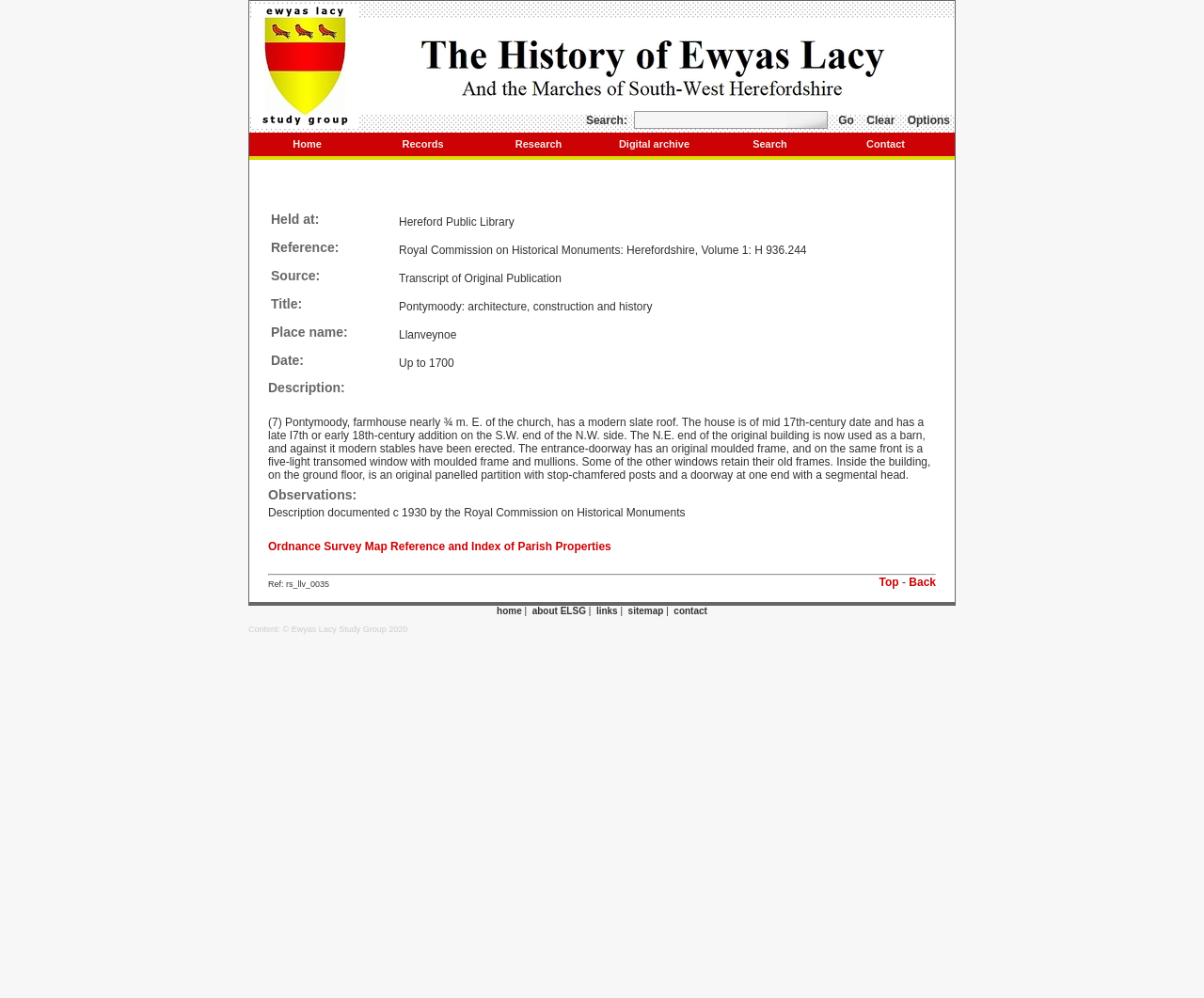What organization documented the description of the farmhouse?
Using the image, answer in one word or phrase.

Royal Commission on Historical Monuments